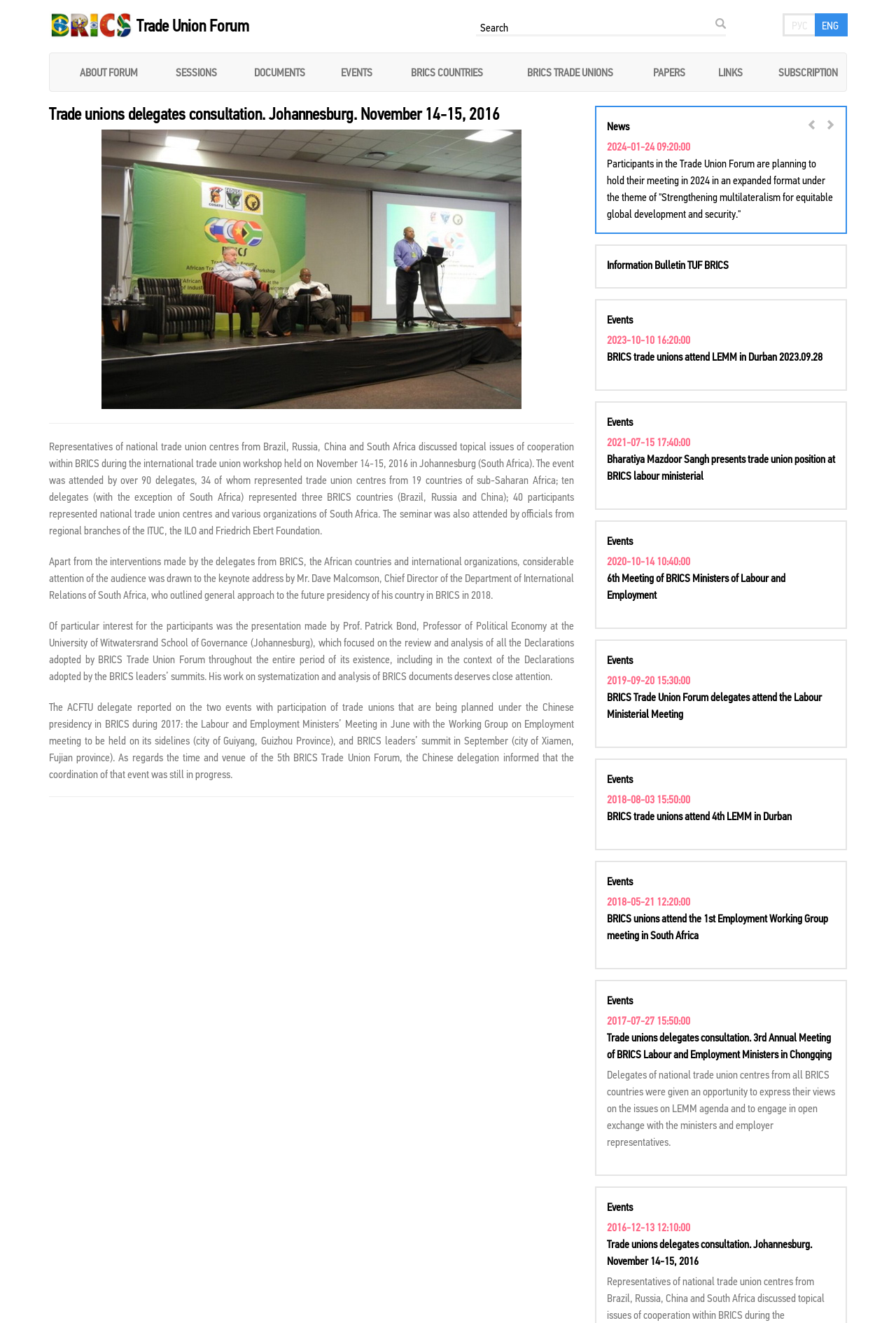Explain the webpage's layout and main content in detail.

This webpage is about the Trade Union Forum, a platform for trade unions from BRICS countries (Brazil, Russia, India, China, and South Africa) to discuss cooperation and exchange views. 

At the top of the page, there is a heading "Trade Union Forum" followed by a search box and a few links to switch between languages (Russian and English). Below this, there are several links to different sections of the forum, including "About Forum", "Sessions", "Documents", "Events", and "BRICS Countries".

The main content of the page is divided into two sections. On the left side, there is a long article about a trade union workshop held in Johannesburg in 2016, where representatives from BRICS countries discussed cooperation and exchanged views. The article is divided into several paragraphs, each describing a different aspect of the workshop.

On the right side, there is a list of news articles and events related to the Trade Union Forum, with headings and links to read more. The list includes articles about the forum's activities, meetings, and events, as well as news about trade unions in BRICS countries. Each article has a date and a brief summary.

Overall, the webpage provides information about the Trade Union Forum, its activities, and its goals, as well as news and updates about trade unions in BRICS countries.